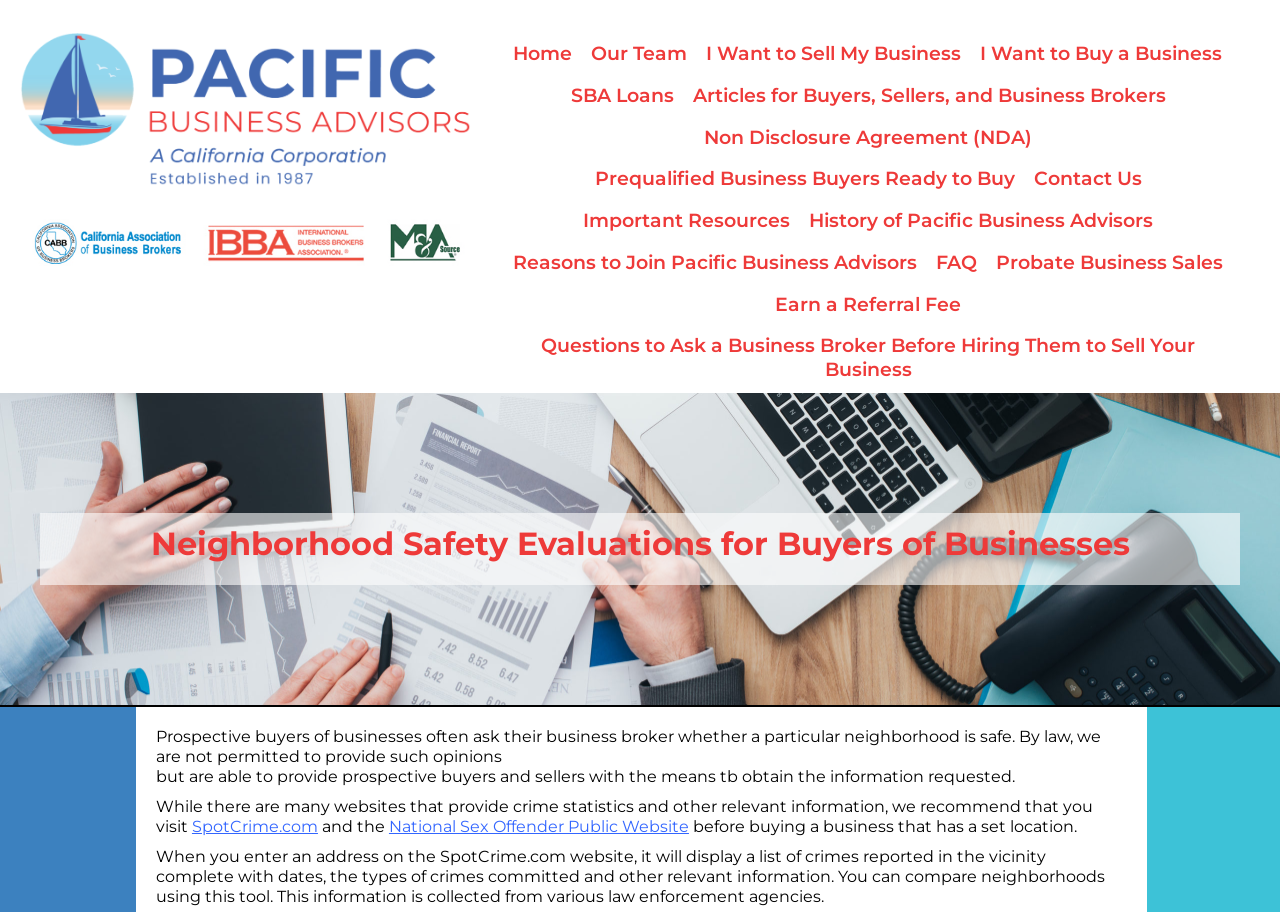Find the bounding box coordinates of the element's region that should be clicked in order to follow the given instruction: "Read Articles for Buyers, Sellers, and Business Brokers". The coordinates should consist of four float numbers between 0 and 1, i.e., [left, top, right, bottom].

[0.534, 0.082, 0.918, 0.128]